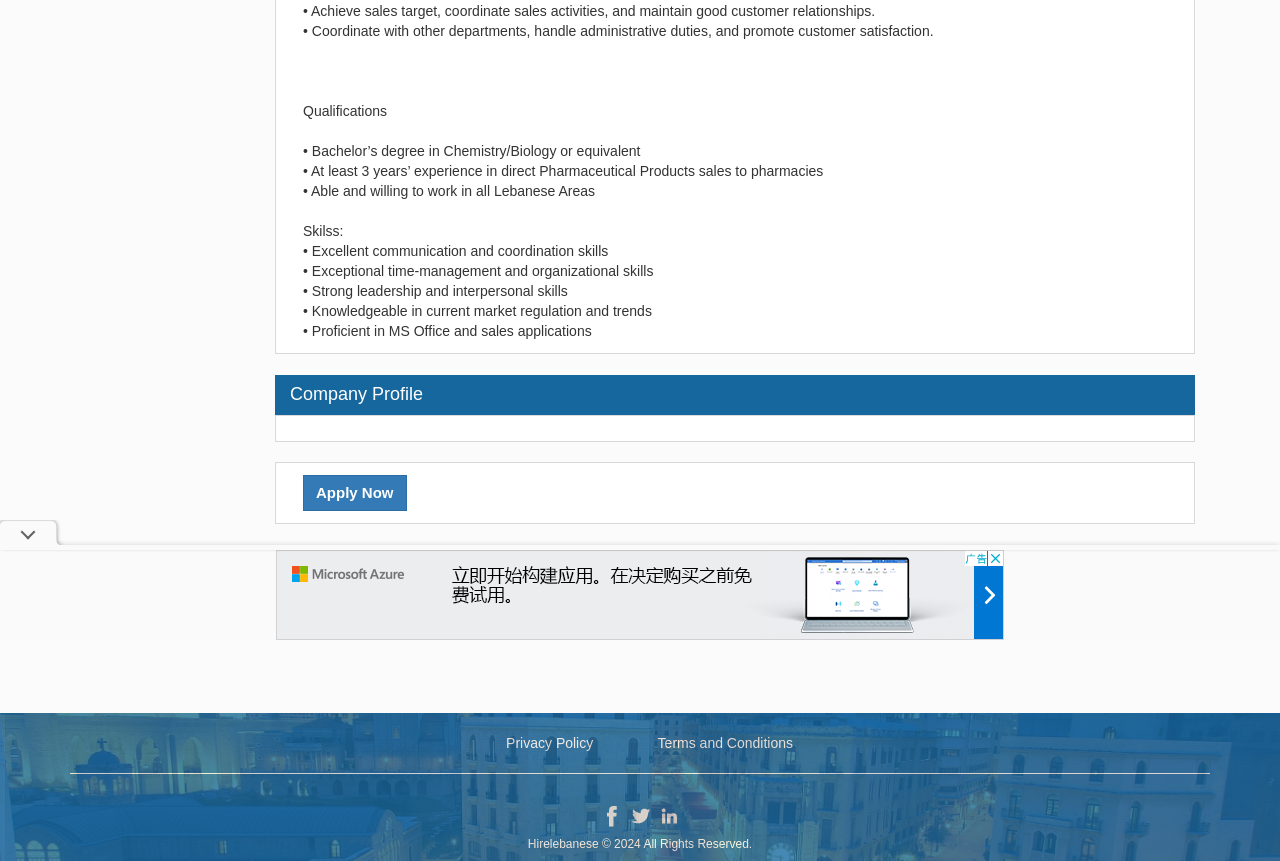Determine the bounding box for the HTML element described here: "Apply Now". The coordinates should be given as [left, top, right, bottom] with each number being a float between 0 and 1.

[0.237, 0.552, 0.318, 0.593]